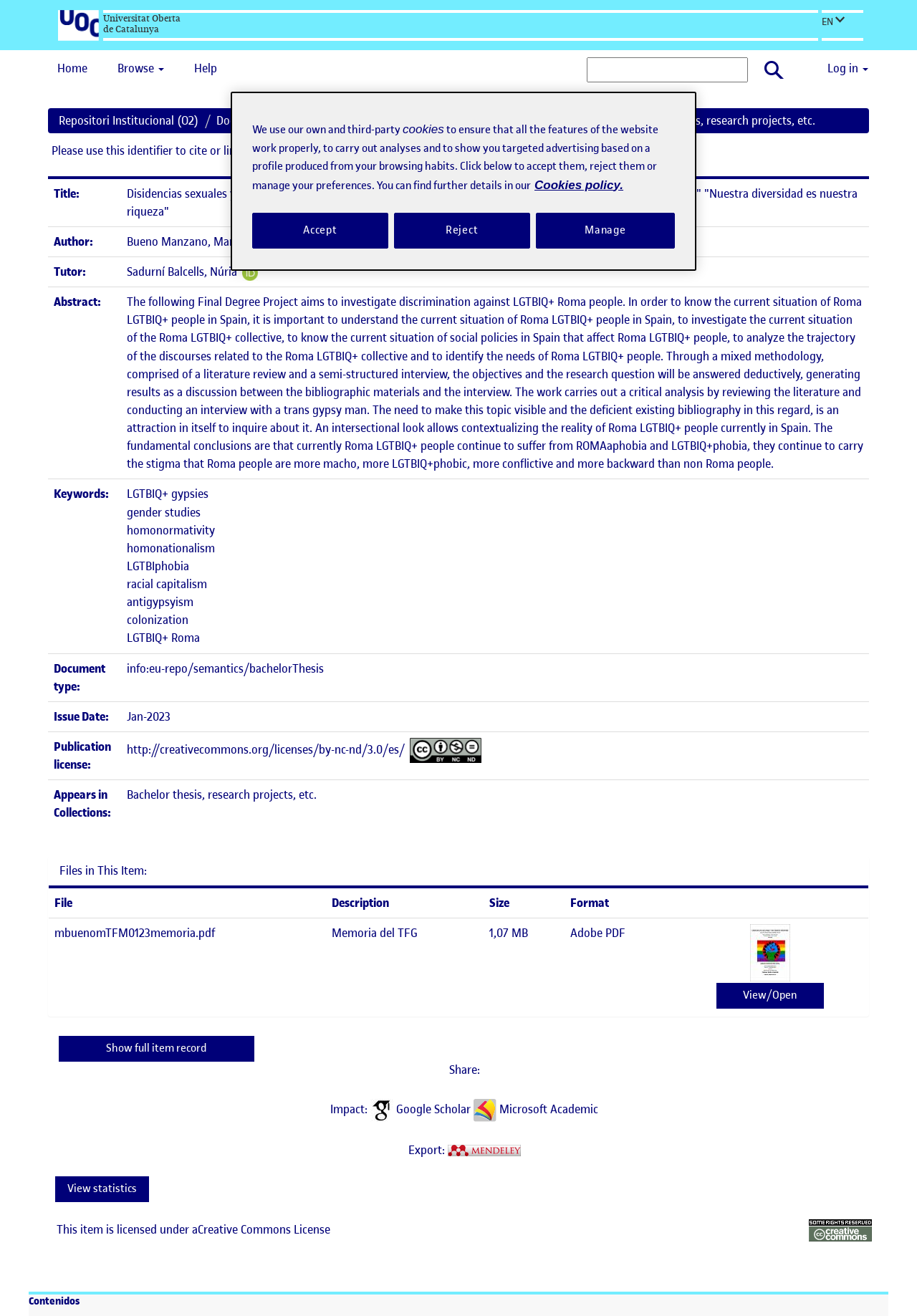Please reply to the following question using a single word or phrase: 
What is the name of the university?

Universitat Oberta de Catalunya